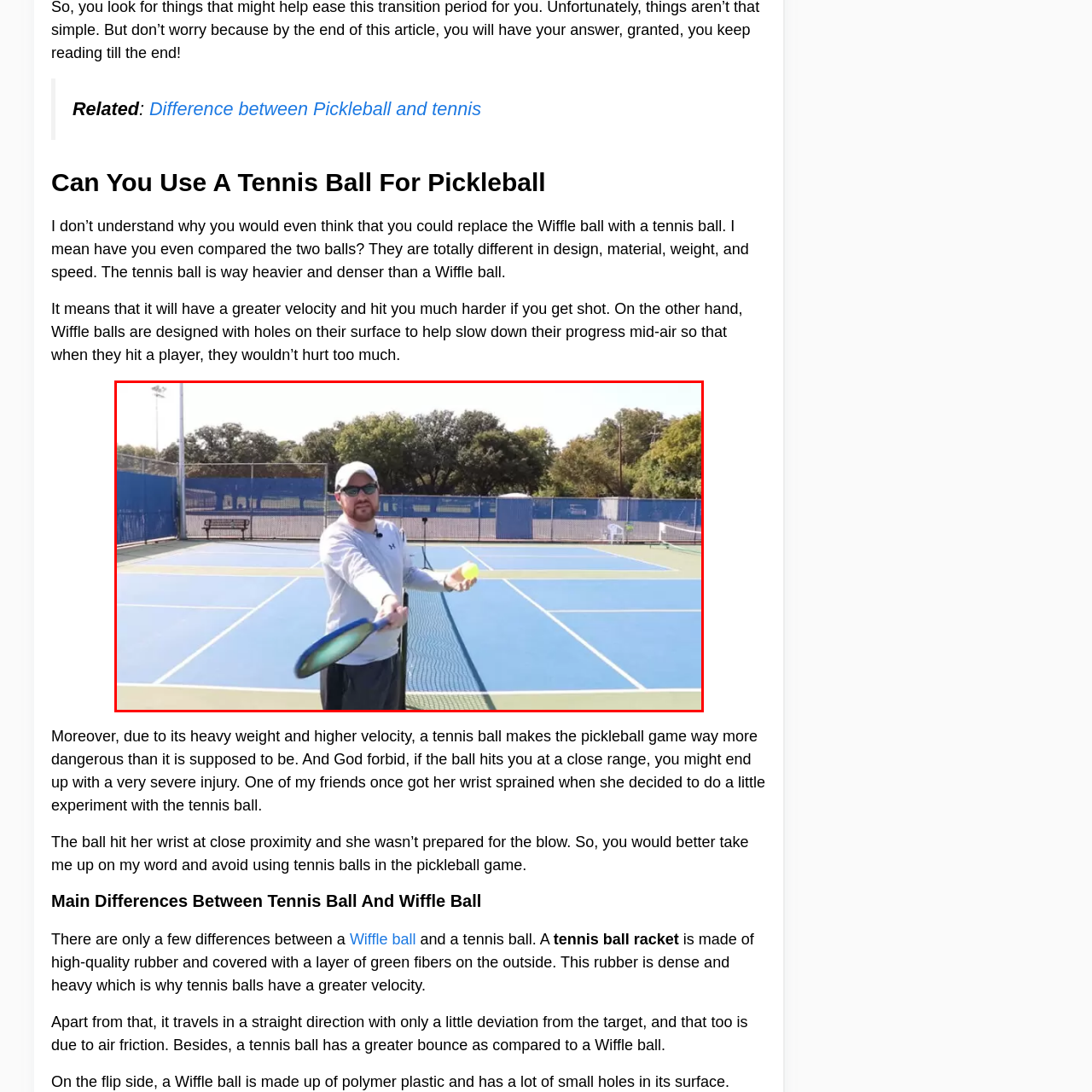Observe the image enclosed by the red box and thoroughly answer the subsequent question based on the visual details: What is the color of the Wiffle ball?

According to the caption, the man is gripping a yellow Wiffle ball in his right hand, which indicates the color of the Wiffle ball.